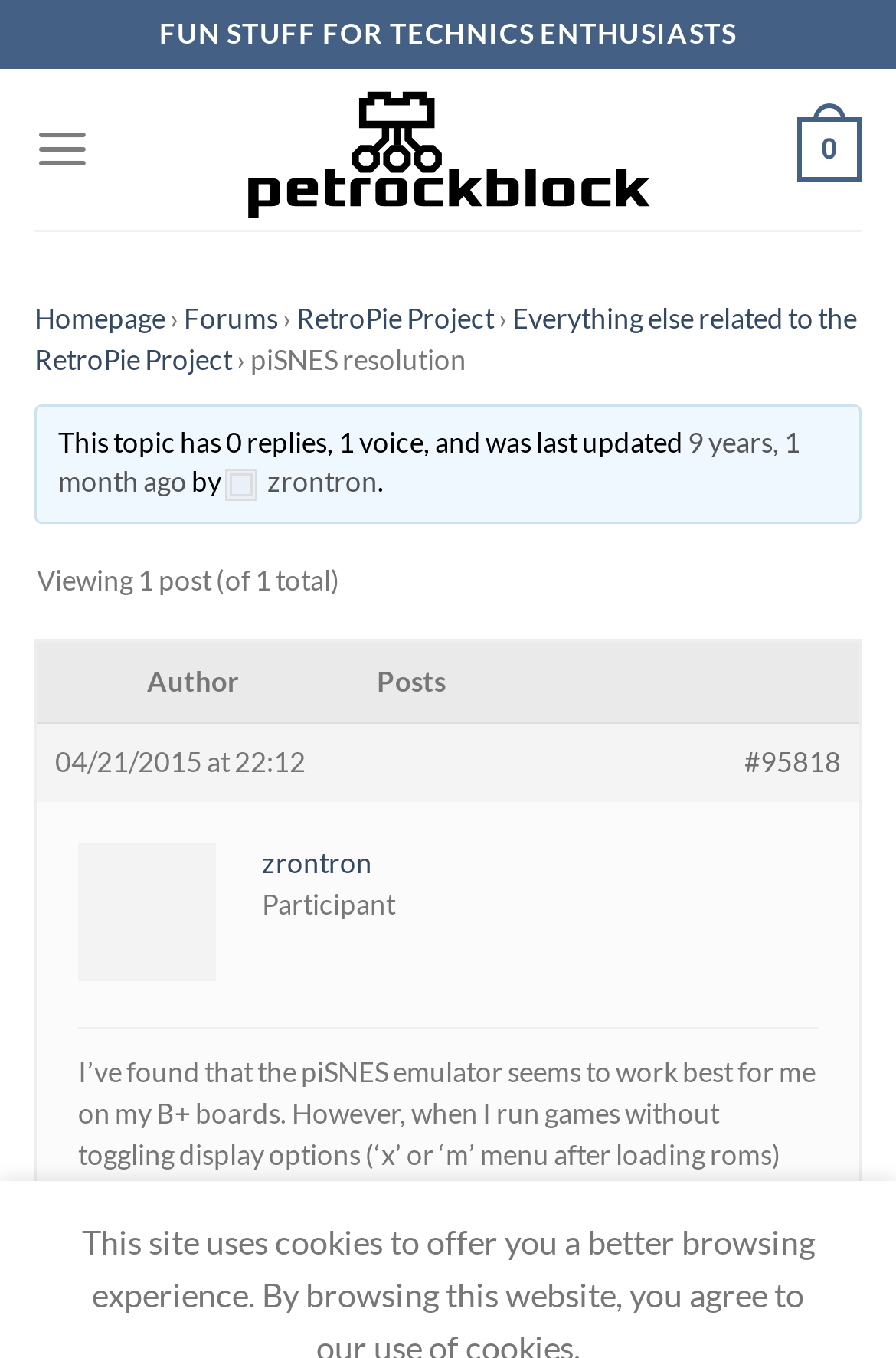Find the bounding box coordinates of the area that needs to be clicked in order to achieve the following instruction: "Go to the 'Forums' page". The coordinates should be specified as four float numbers between 0 and 1, i.e., [left, top, right, bottom].

[0.205, 0.222, 0.31, 0.247]